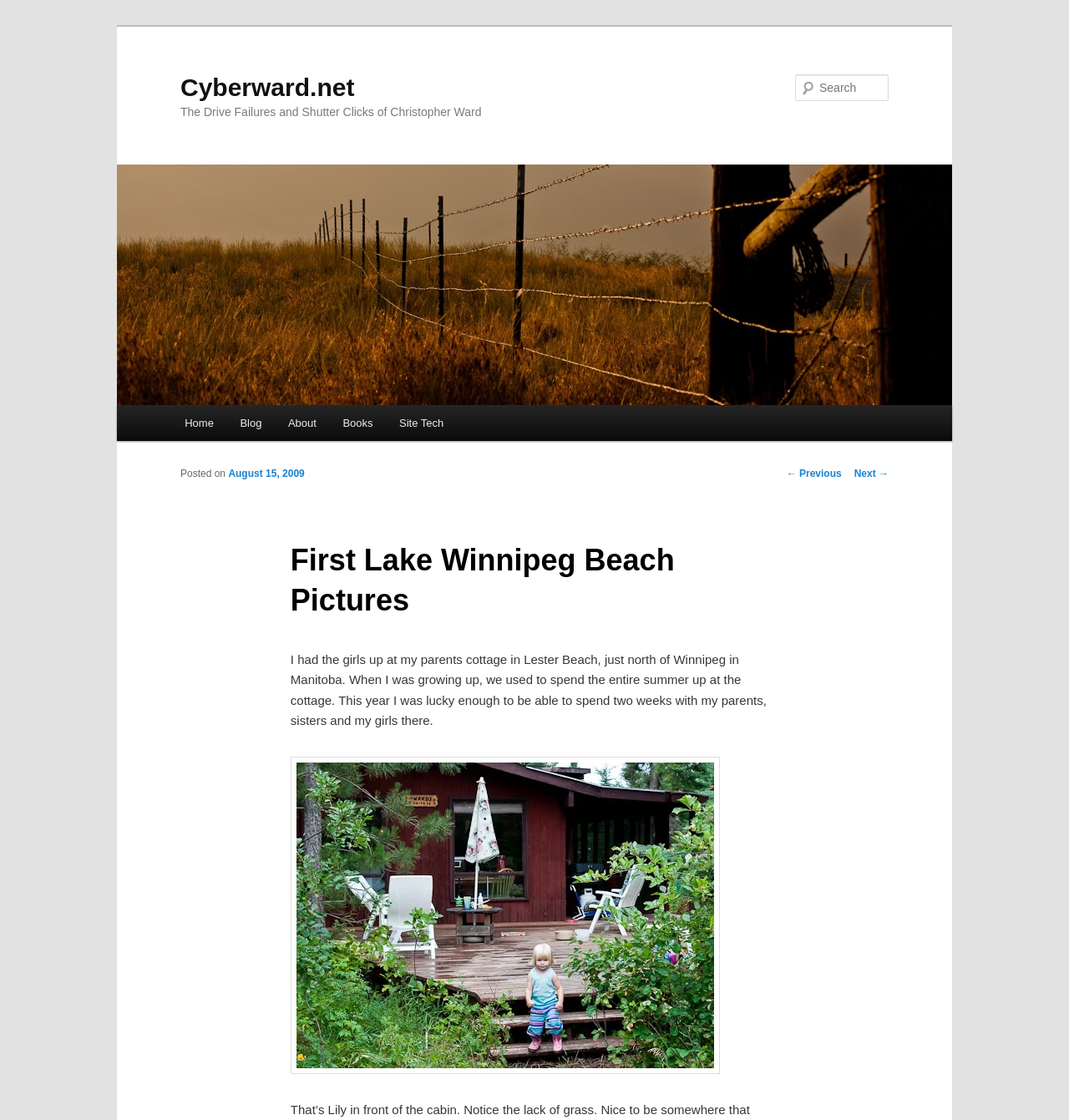Locate the bounding box coordinates of the element that should be clicked to fulfill the instruction: "Search for something".

[0.744, 0.066, 0.831, 0.09]